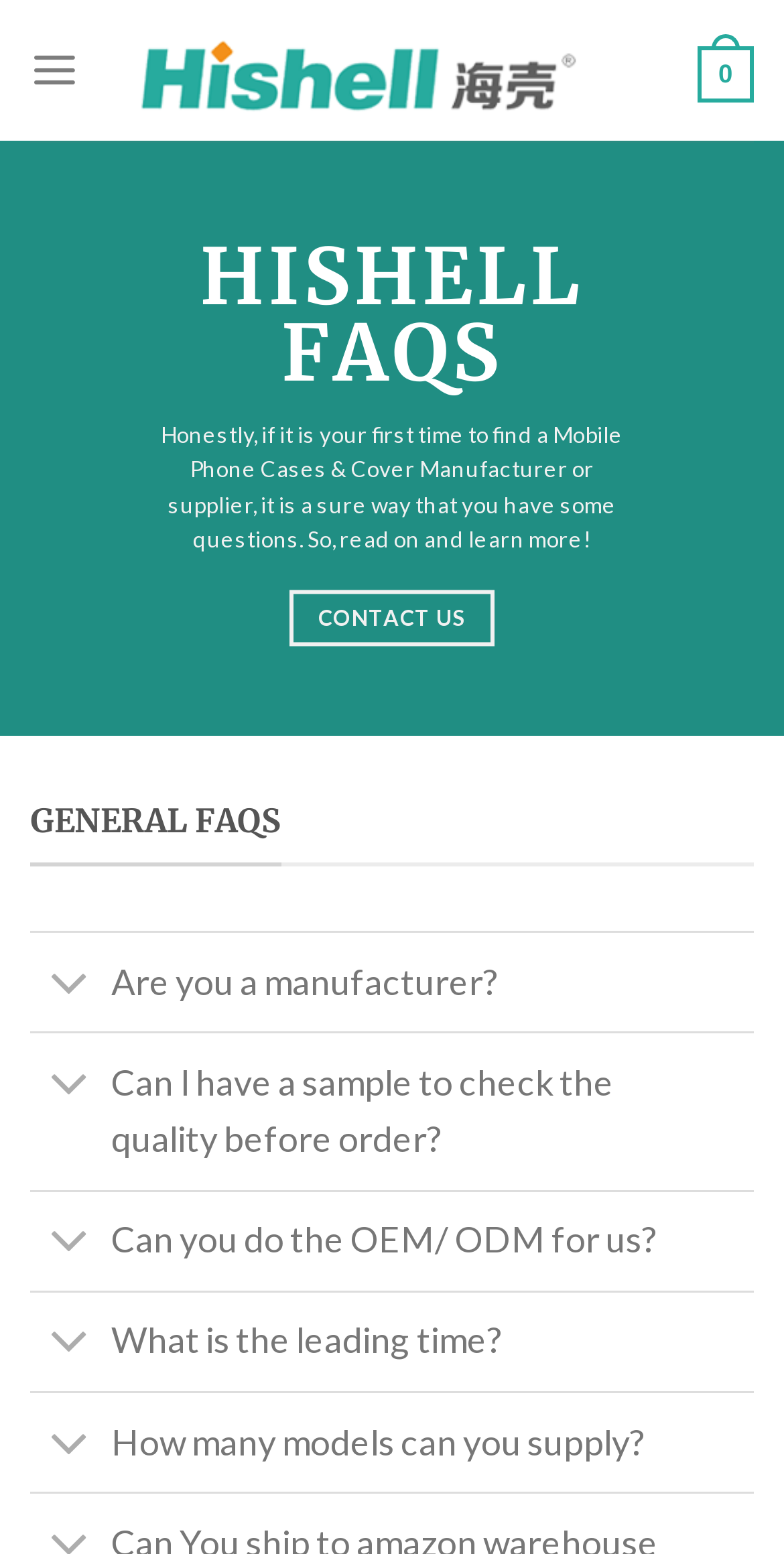Select the bounding box coordinates of the element I need to click to carry out the following instruction: "Expand the 'Menu'".

[0.038, 0.013, 0.101, 0.077]